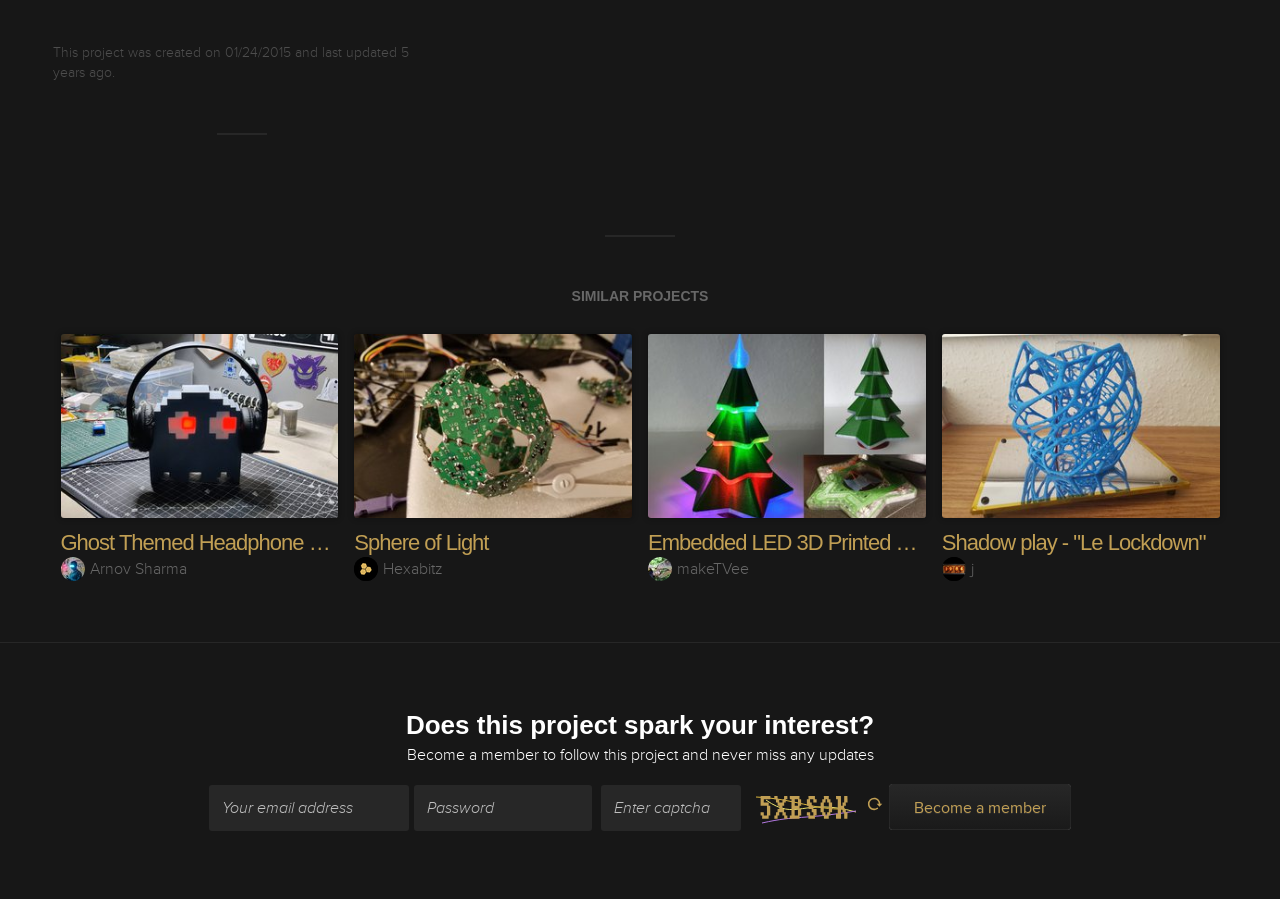Answer this question using a single word or a brief phrase:
How many input fields are there in the membership form?

3